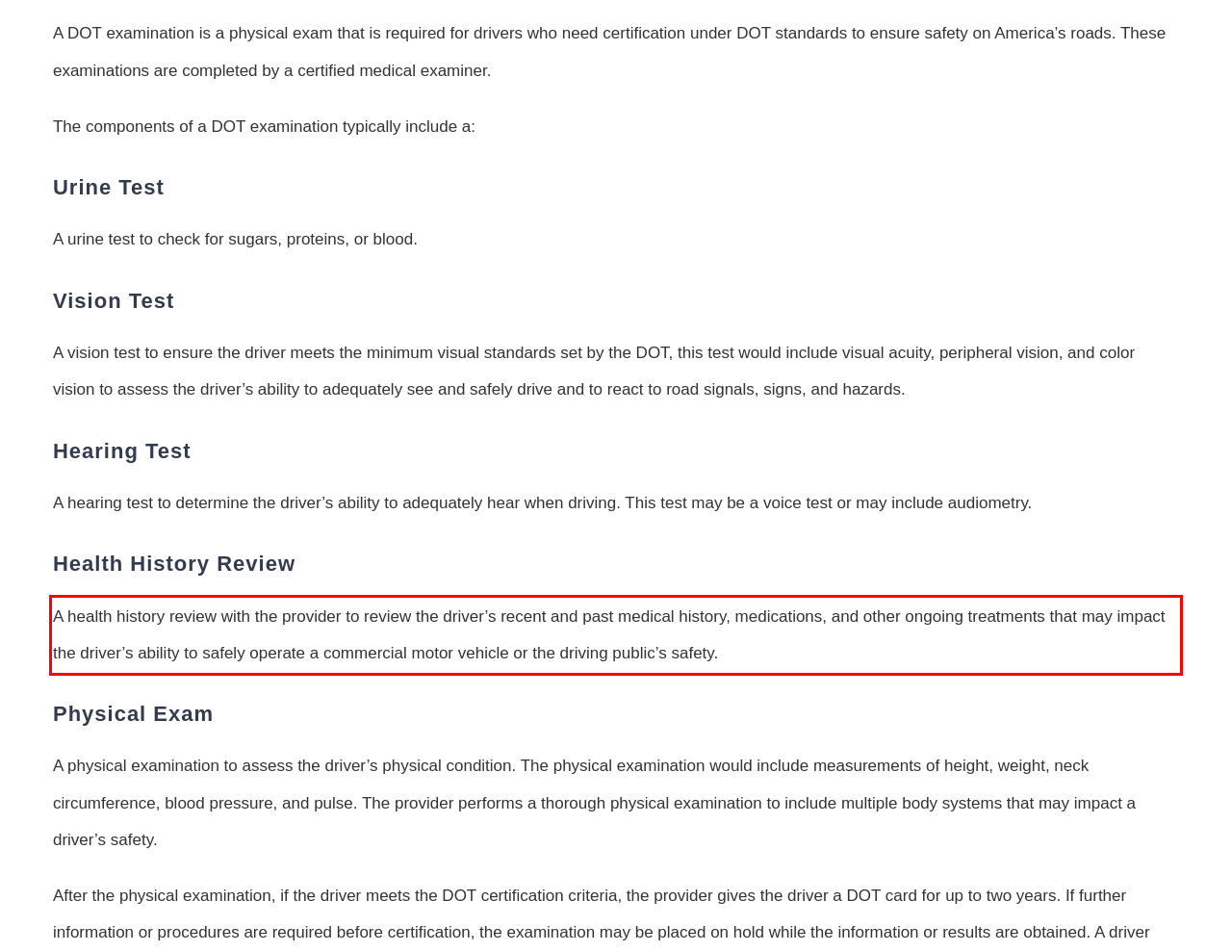Locate the red bounding box in the provided webpage screenshot and use OCR to determine the text content inside it.

A health history review with the provider to review the driver’s recent and past medical history, medications, and other ongoing treatments that may impact the driver’s ability to safely operate a commercial motor vehicle or the driving public’s safety.